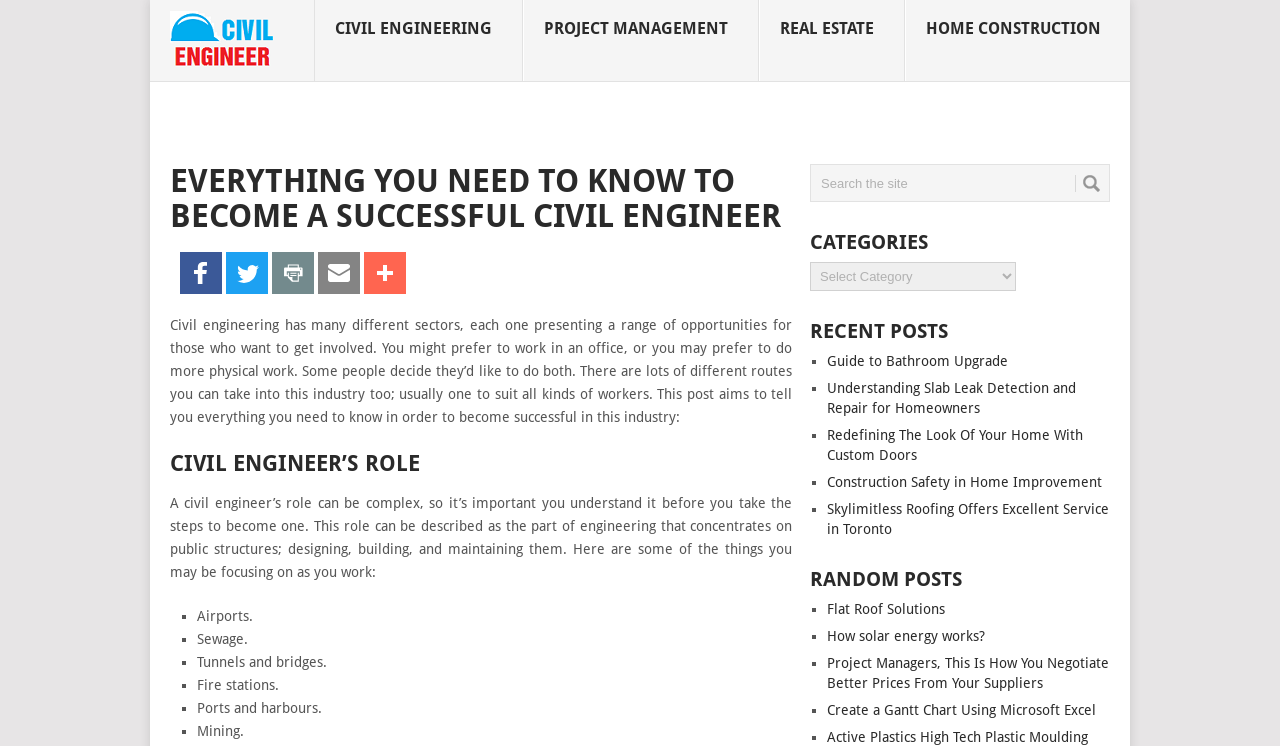Determine the bounding box coordinates for the clickable element required to fulfill the instruction: "Read about the role of a civil engineer". Provide the coordinates as four float numbers between 0 and 1, i.e., [left, top, right, bottom].

[0.133, 0.602, 0.619, 0.644]